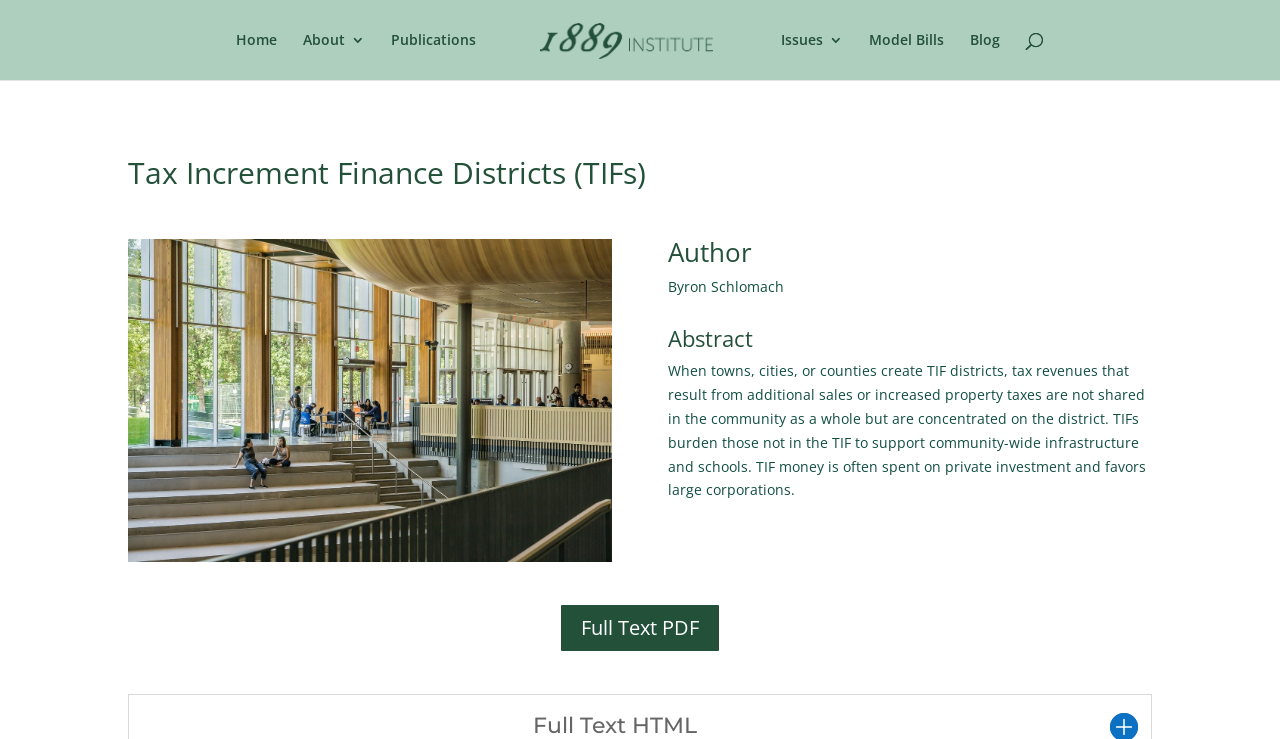Based on the image, provide a detailed response to the question:
Where can I find the full text of the article?

I found the links to the full text of the article by looking at the links 'Full Text PDF' and 'Full Text HTML' at the bottom of the page.